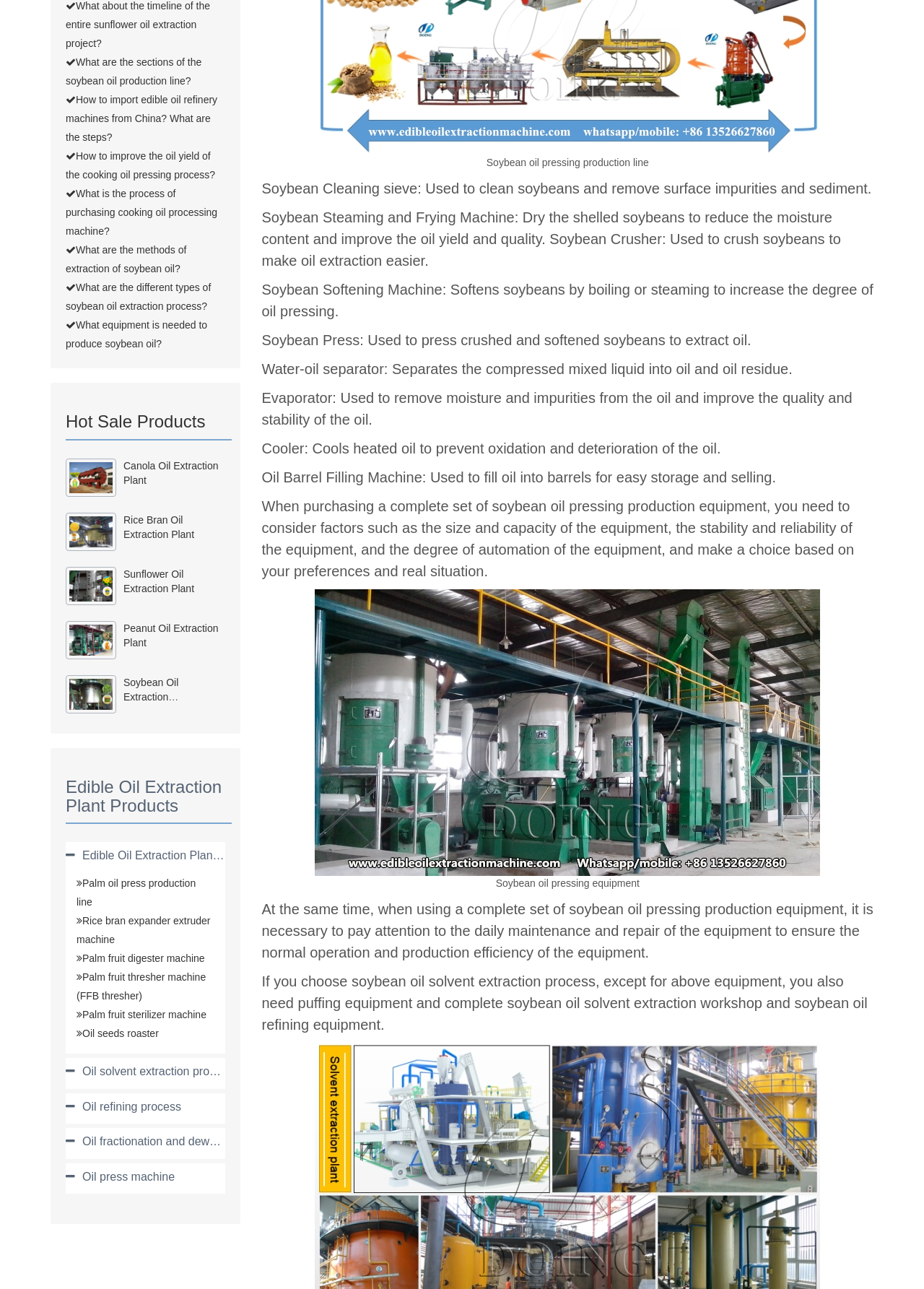Locate and provide the bounding box coordinates for the HTML element that matches this description: "Palm fruit sterilizer machine".

[0.089, 0.783, 0.223, 0.792]